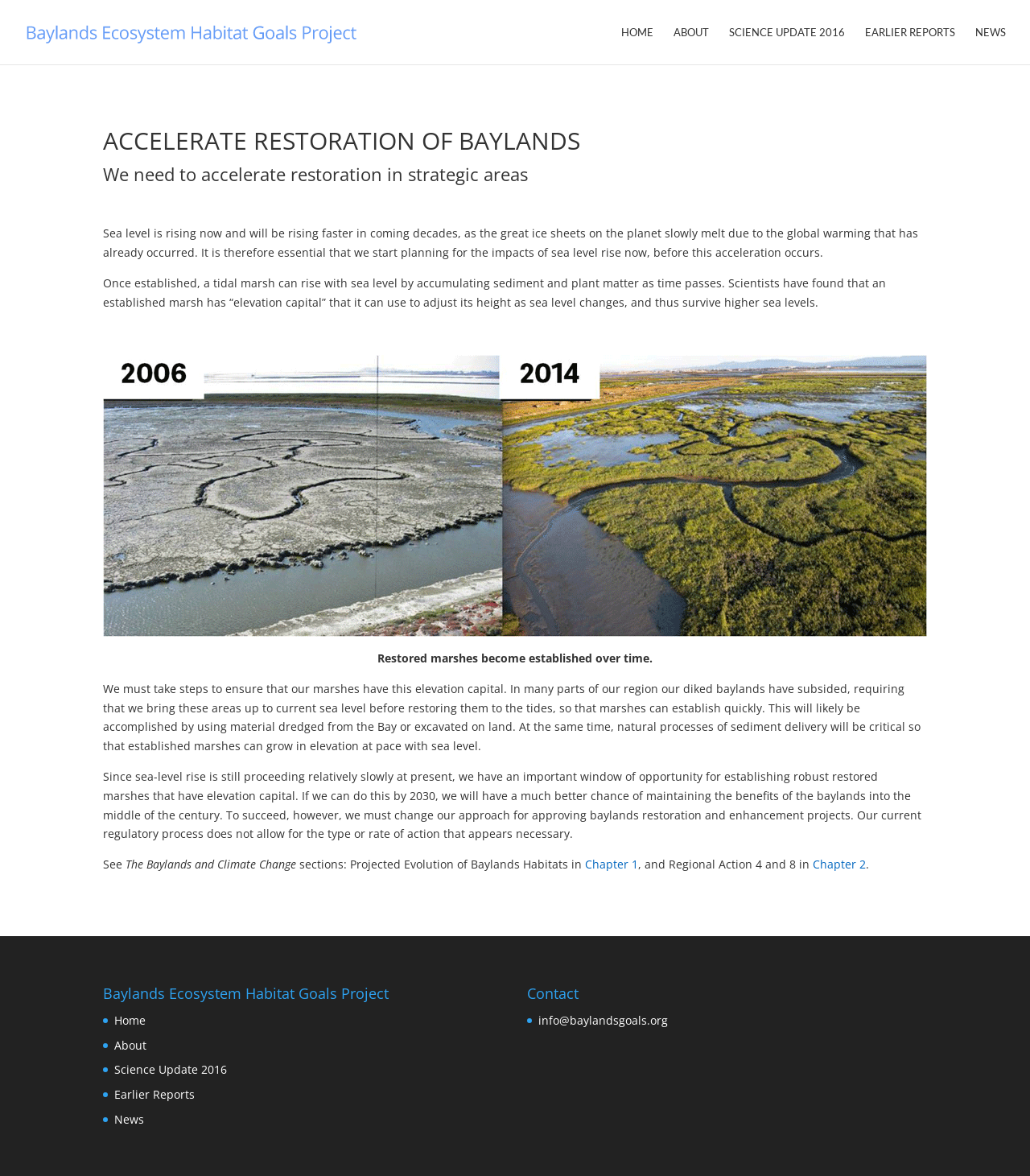Determine the bounding box coordinates for the UI element matching this description: "alt="Baylands Ecosystem Habitat Goals"".

[0.026, 0.02, 0.346, 0.032]